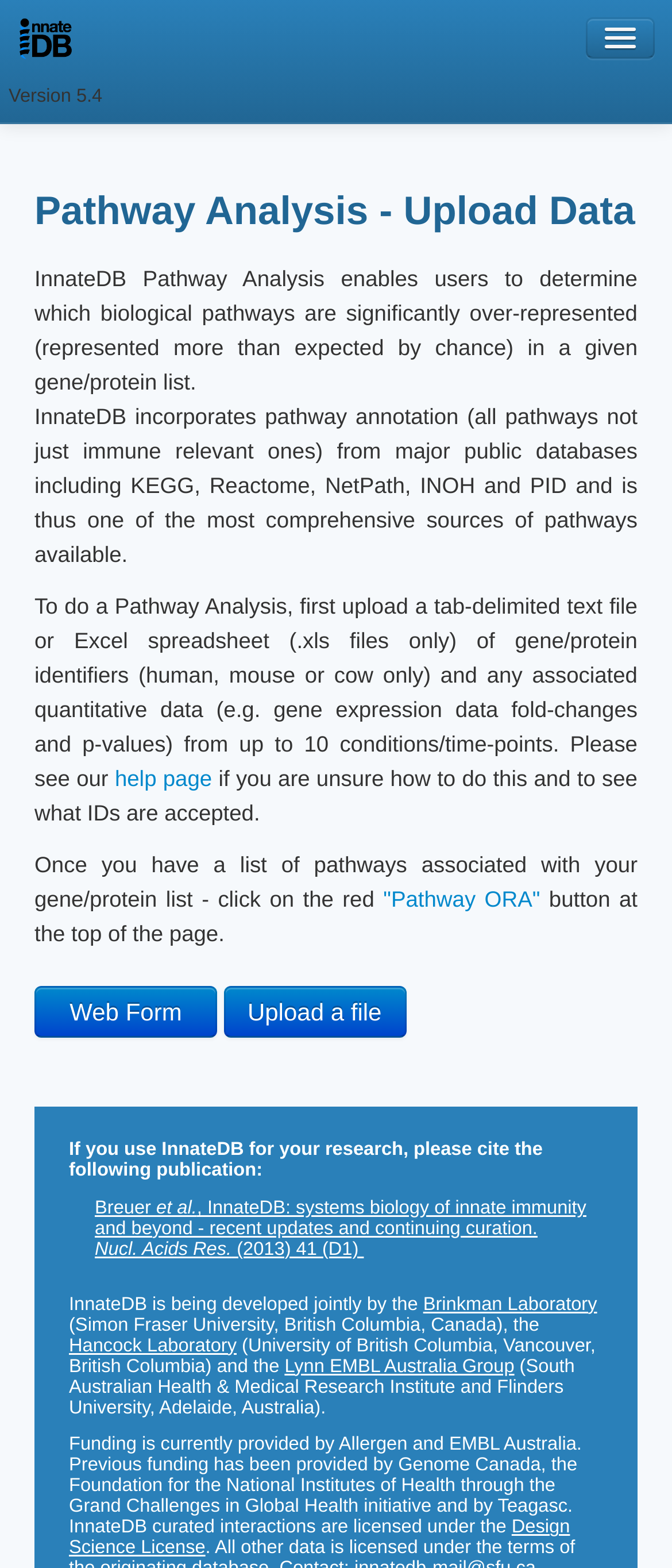Bounding box coordinates are given in the format (top-left x, top-left y, bottom-right x, bottom-right y). All values should be floating point numbers between 0 and 1. Provide the bounding box coordinate for the UI element described as: Design Science License

[0.103, 0.968, 0.848, 0.994]